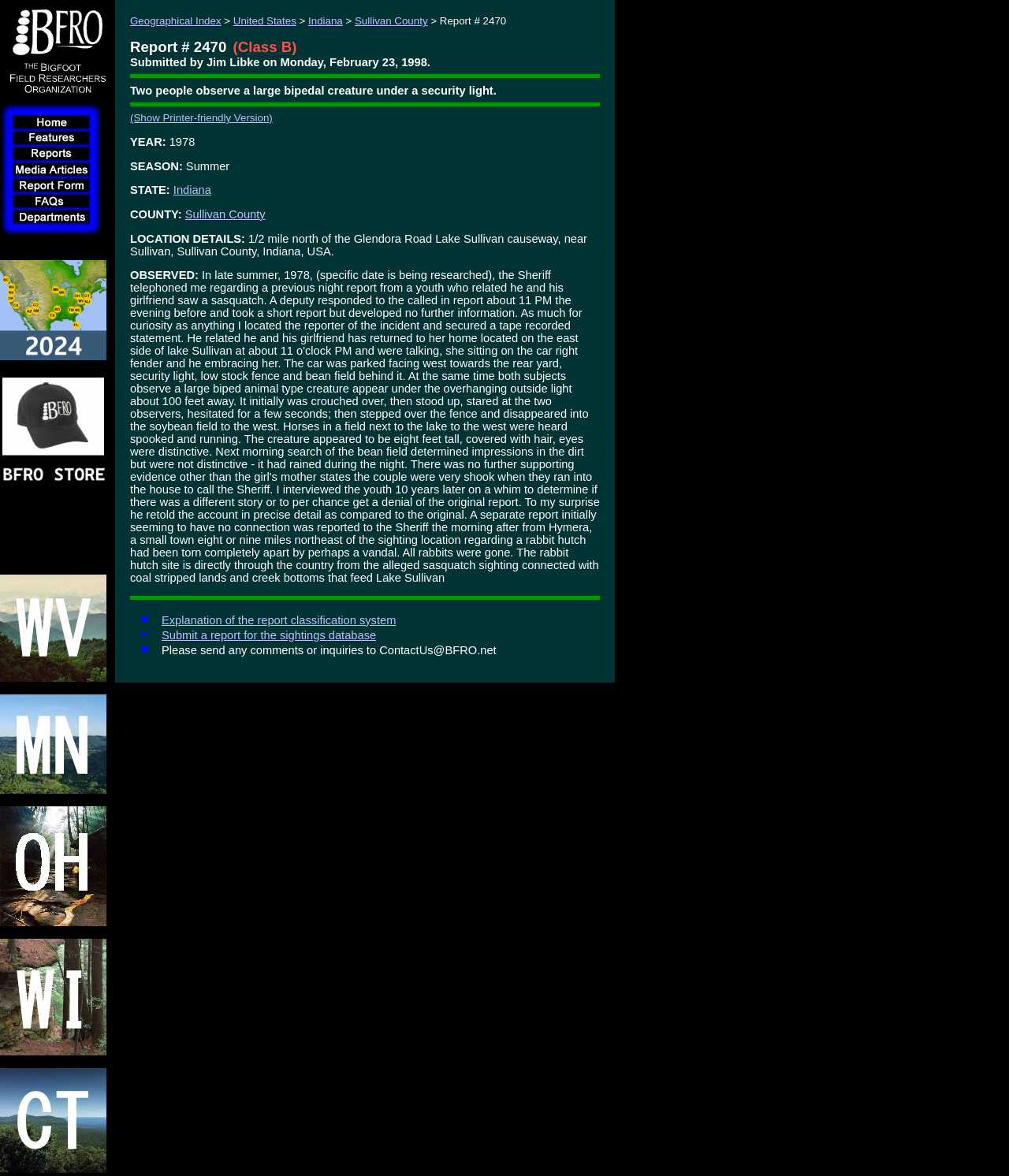Please mark the bounding box coordinates of the area that should be clicked to carry out the instruction: "Click the Bigfoot Field Researchers Organization Logo".

[0.006, 0.078, 0.107, 0.089]